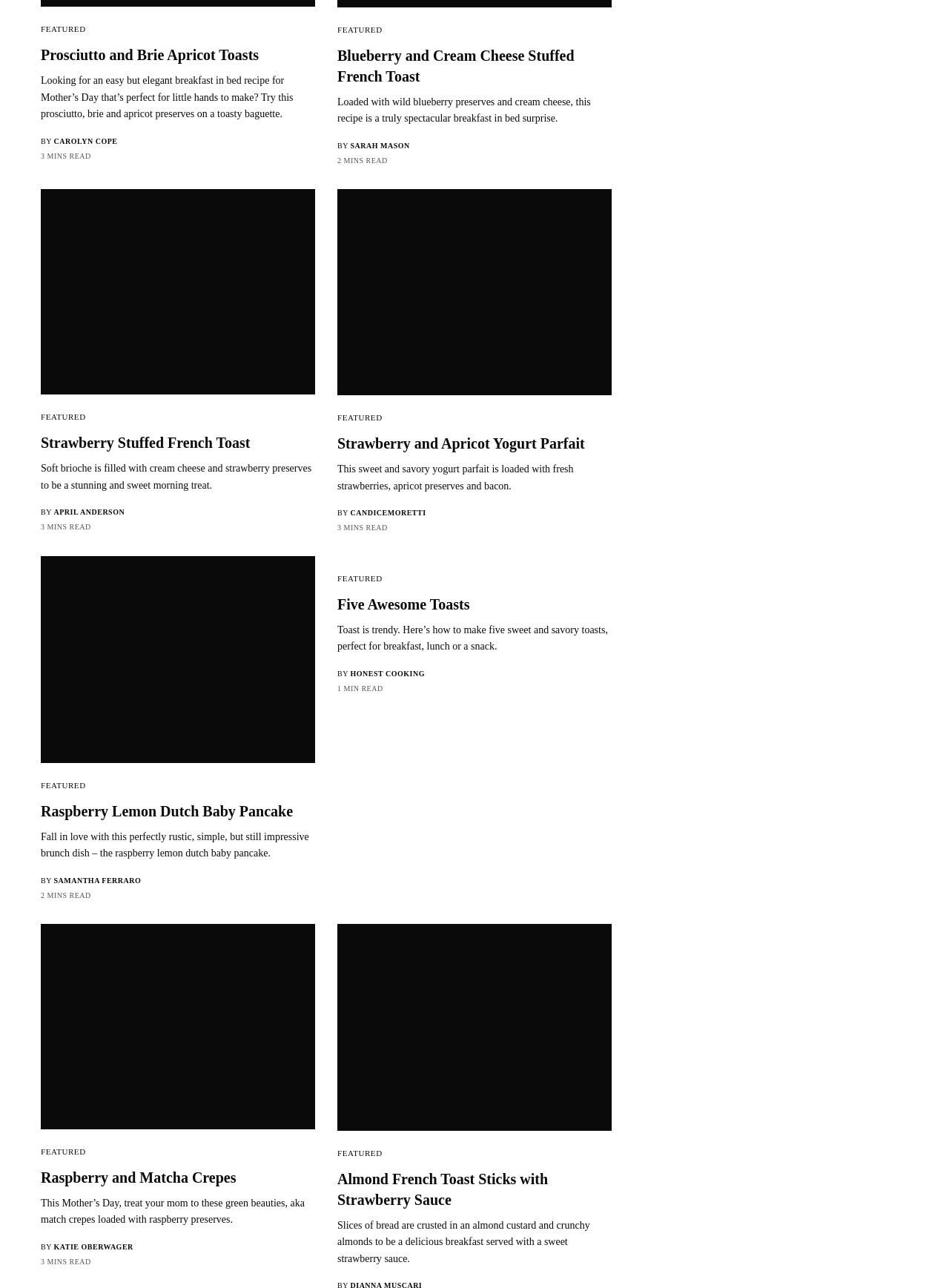Determine the bounding box coordinates of the section to be clicked to follow the instruction: "View 'Raspberry and Matcha Crepes'". The coordinates should be given as four float numbers between 0 and 1, formatted as [left, top, right, bottom].

[0.043, 0.906, 0.332, 0.922]